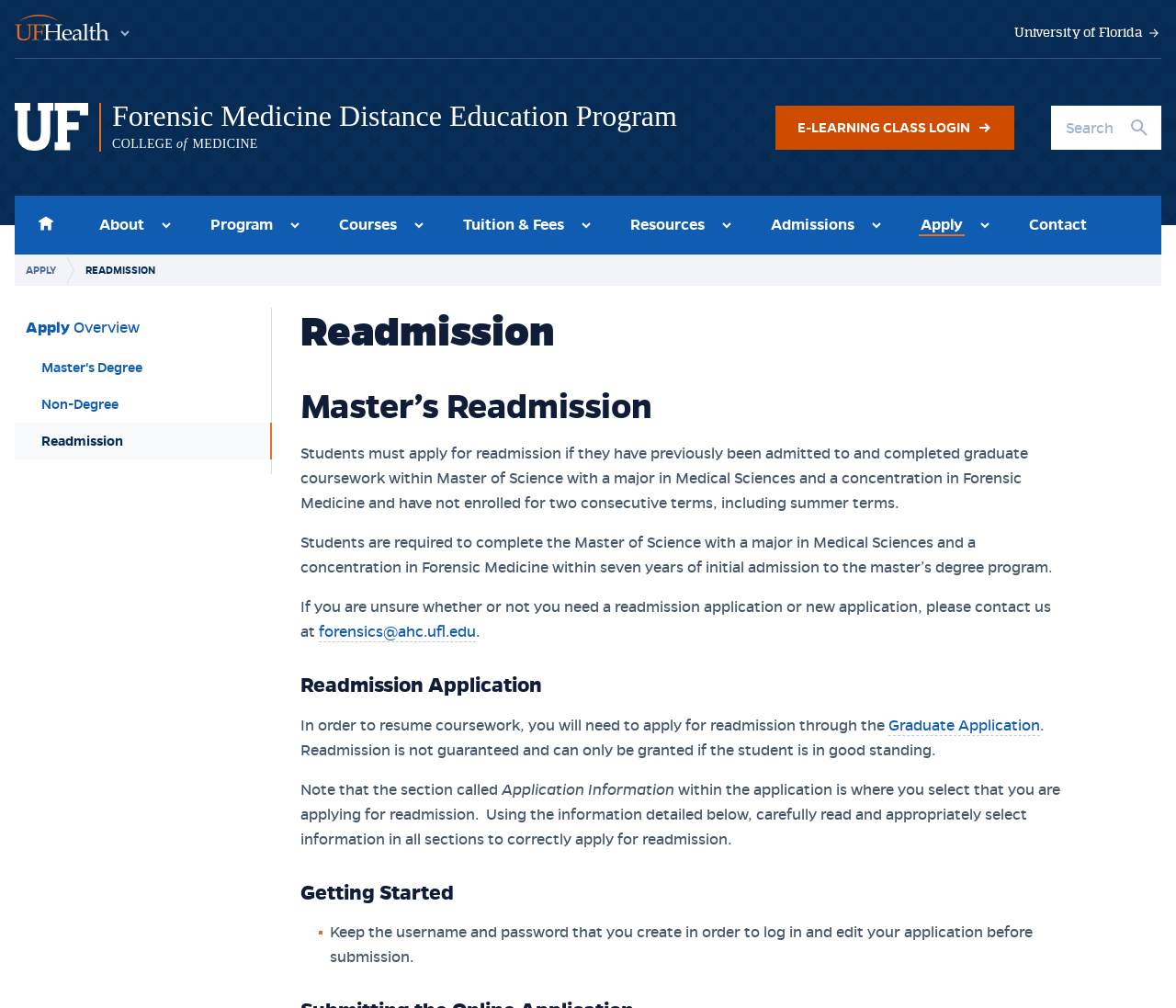Could you please study the image and provide a detailed answer to the question:
How long do students have to complete the Master of Science degree?

The webpage states that students are required to complete the Master of Science with a major in Medical Sciences and a concentration in Forensic Medicine within seven years of initial admission to the master’s degree program. This information is provided in the paragraph that explains the readmission process.